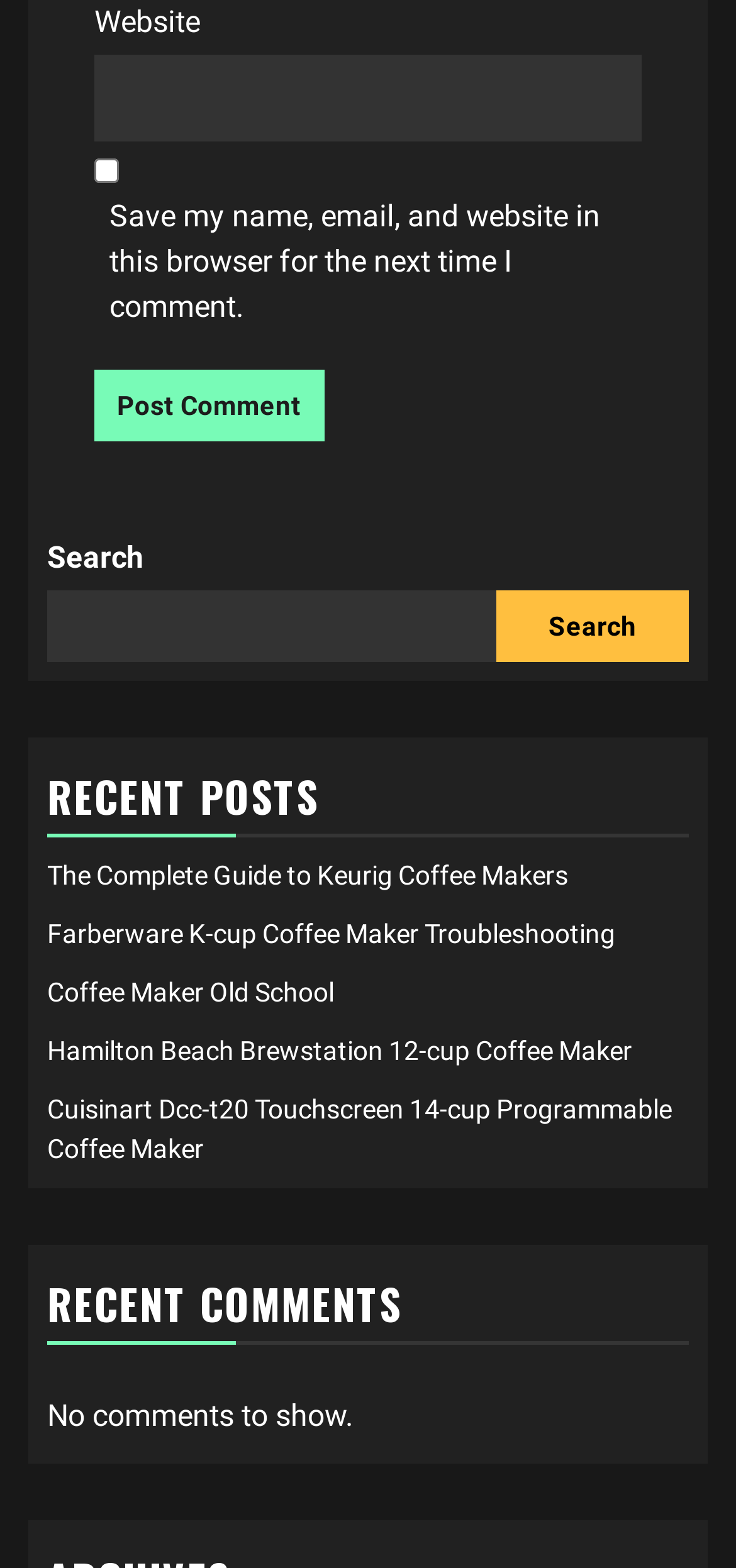Please indicate the bounding box coordinates of the element's region to be clicked to achieve the instruction: "read the recent post about Keurig Coffee Makers". Provide the coordinates as four float numbers between 0 and 1, i.e., [left, top, right, bottom].

[0.064, 0.549, 0.772, 0.568]